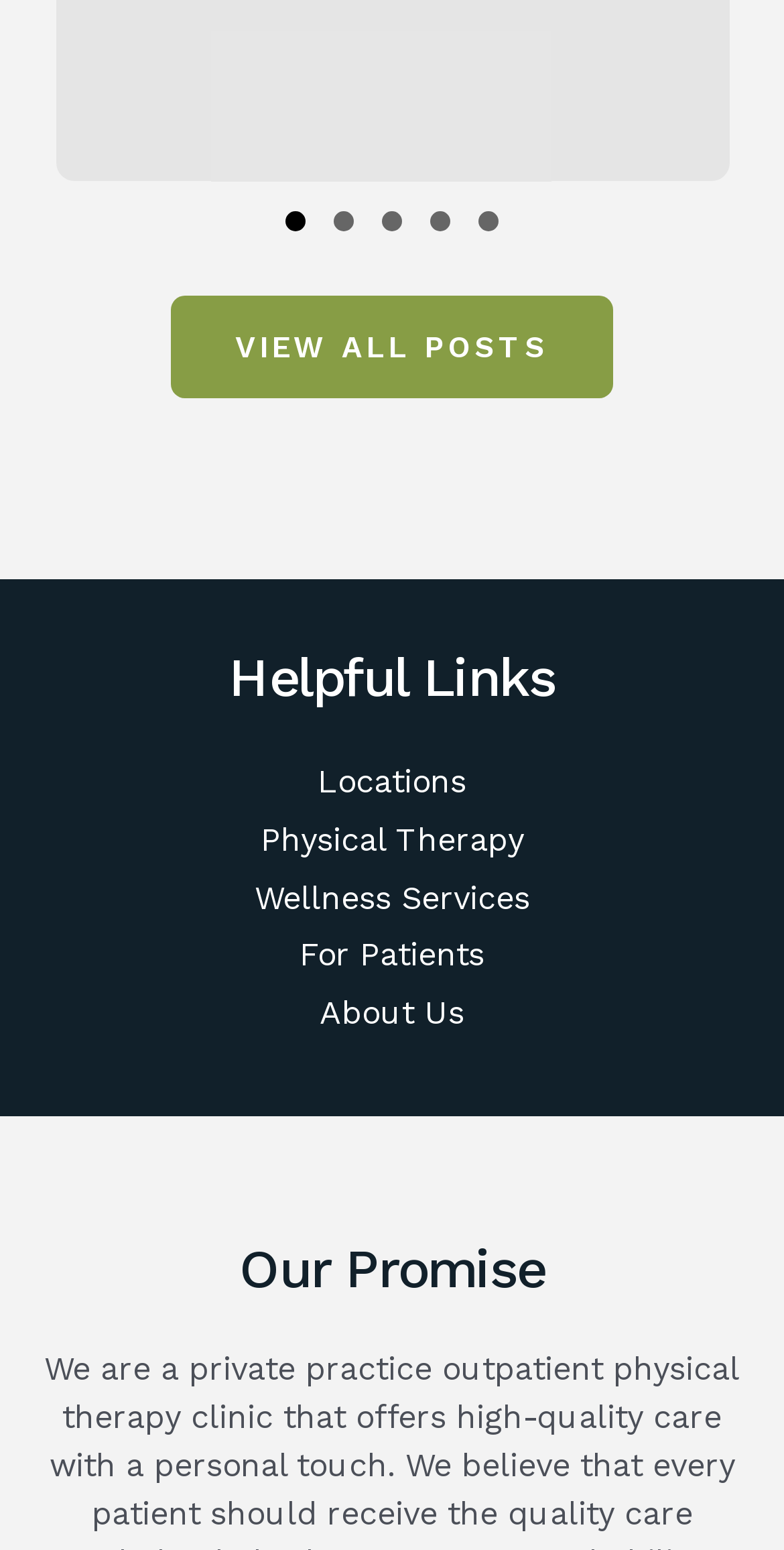Using the element description Locations, predict the bounding box coordinates for the UI element. Provide the coordinates in (top-left x, top-left y, bottom-right x, bottom-right y) format with values ranging from 0 to 1.

[0.405, 0.489, 0.595, 0.514]